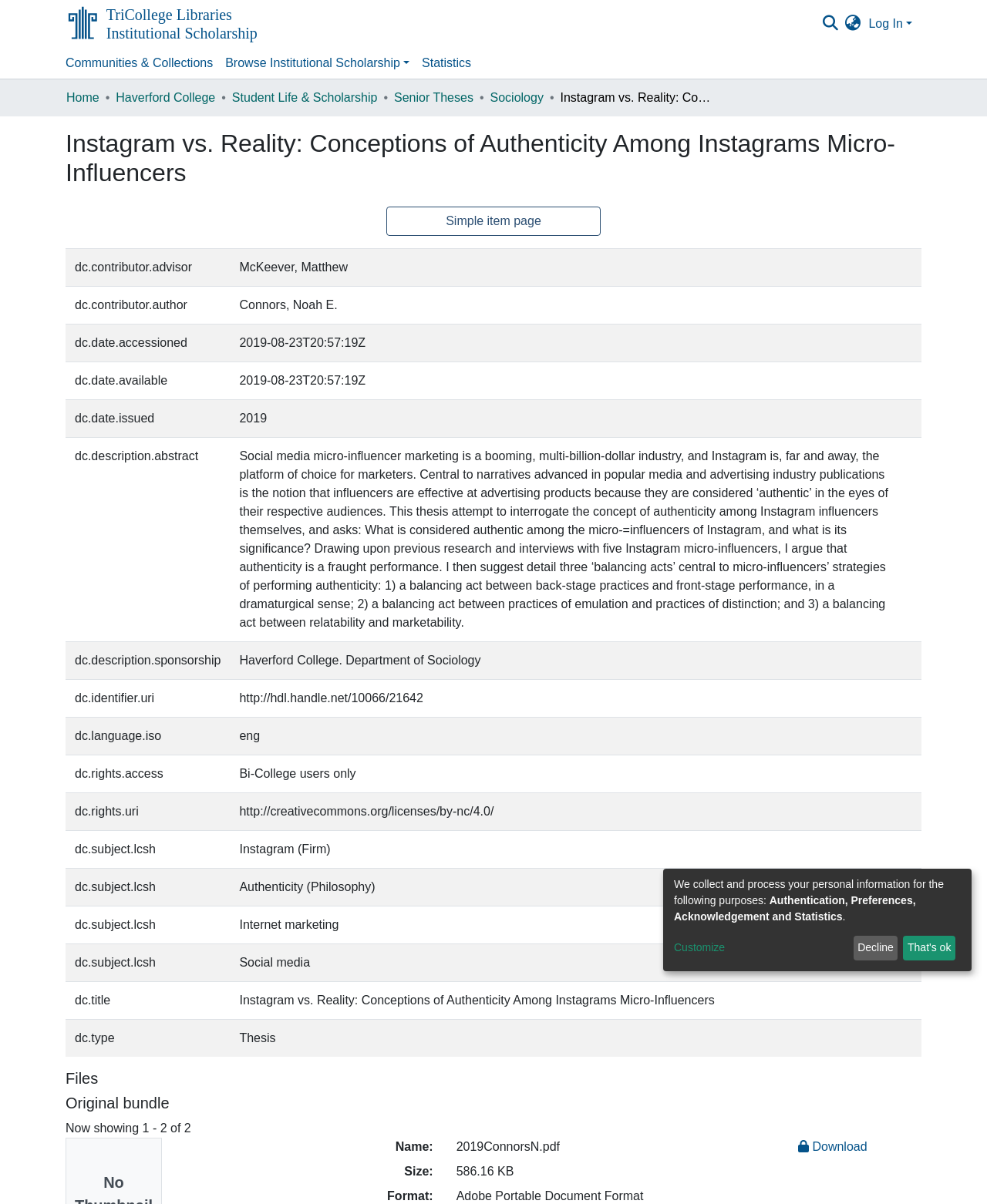Determine the bounding box coordinates for the clickable element to execute this instruction: "Browse Institutional Scholarship". Provide the coordinates as four float numbers between 0 and 1, i.e., [left, top, right, bottom].

[0.222, 0.04, 0.421, 0.065]